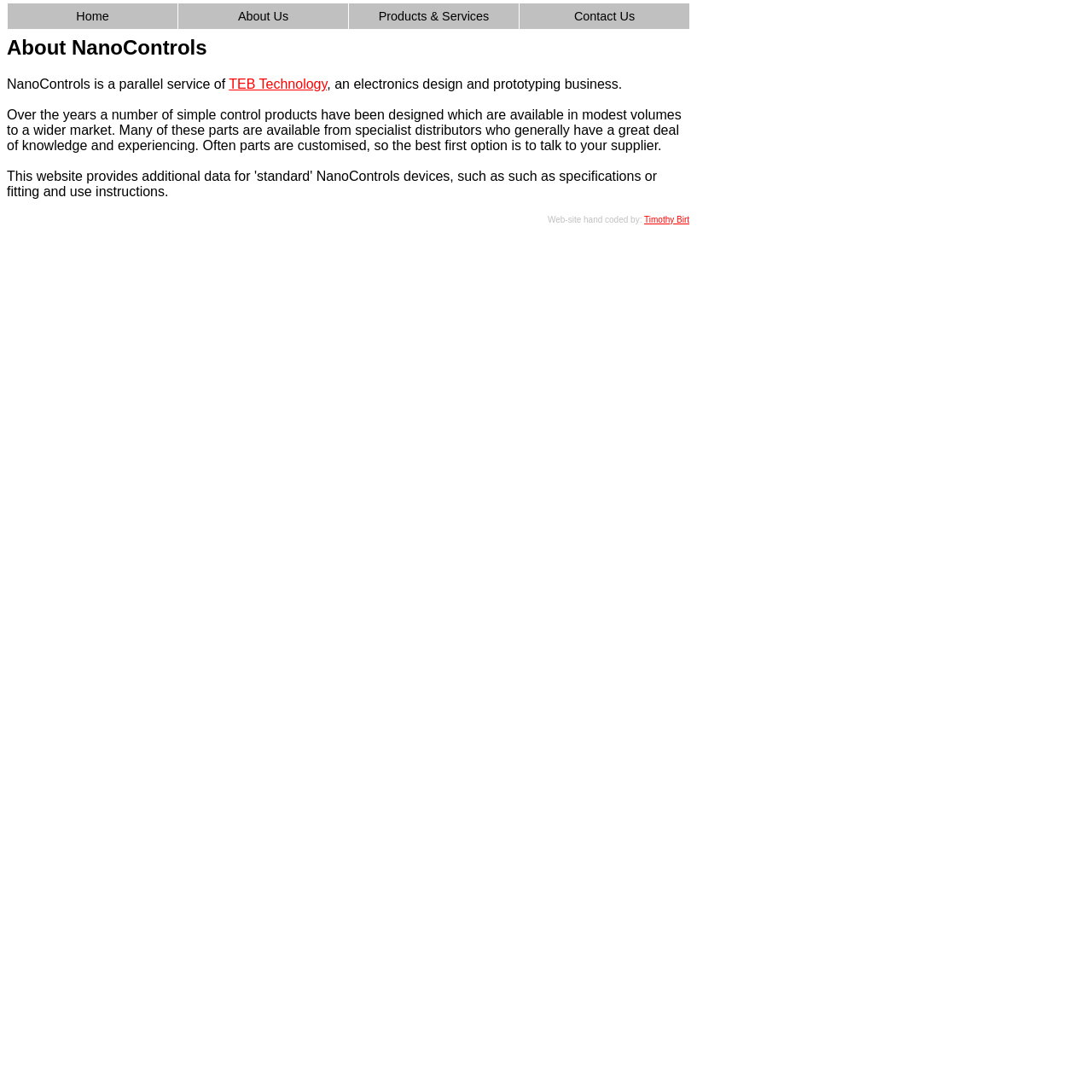Based on the image, give a detailed response to the question: What is the name of the company?

The name of the company can be determined by looking at the heading 'About NanoControls' which suggests that the webpage is about a company called NanoControls.